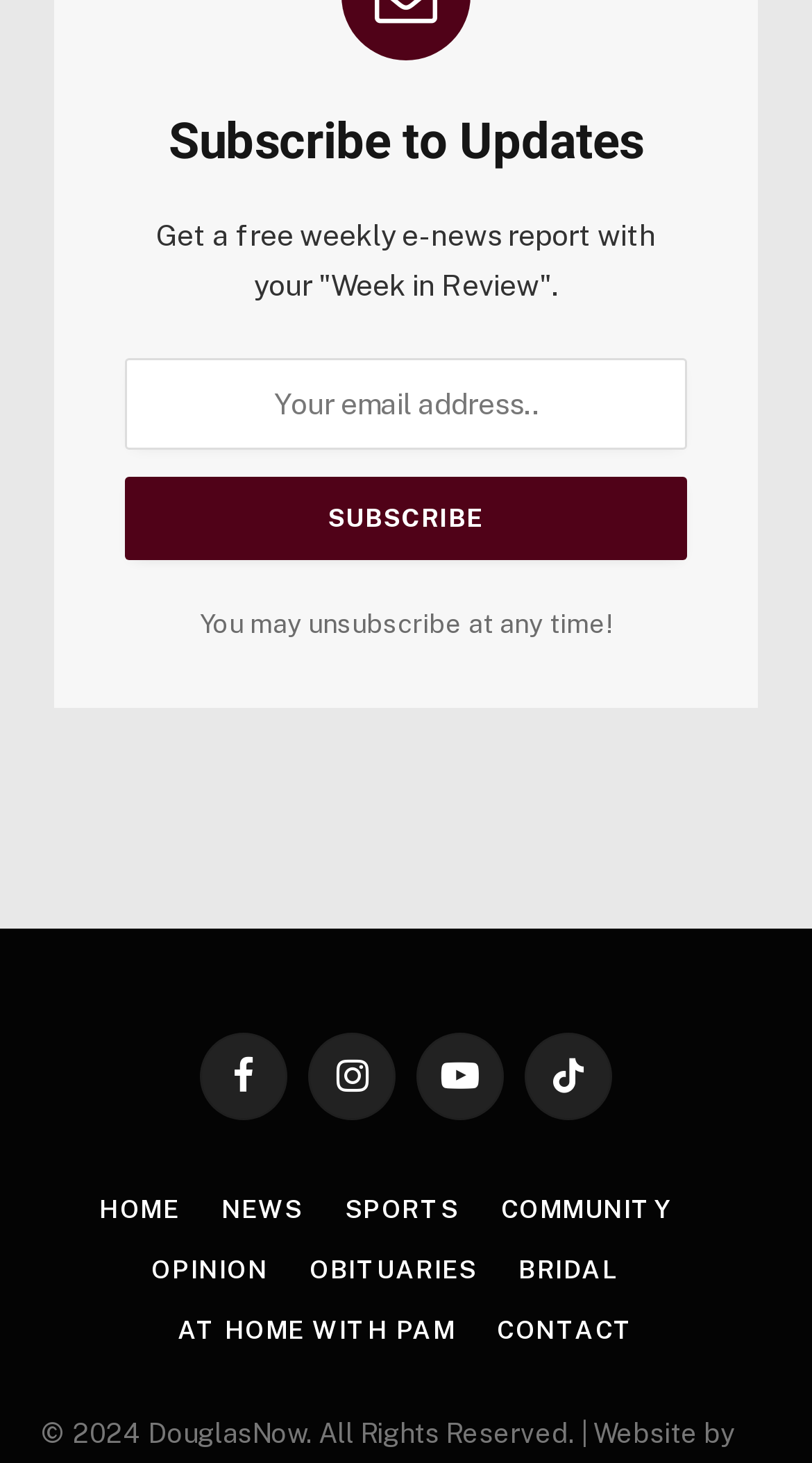Locate the bounding box coordinates of the element that needs to be clicked to carry out the instruction: "Enter your email address". The coordinates should be given as four float numbers ranging from 0 to 1, i.e., [left, top, right, bottom].

[0.153, 0.244, 0.847, 0.307]